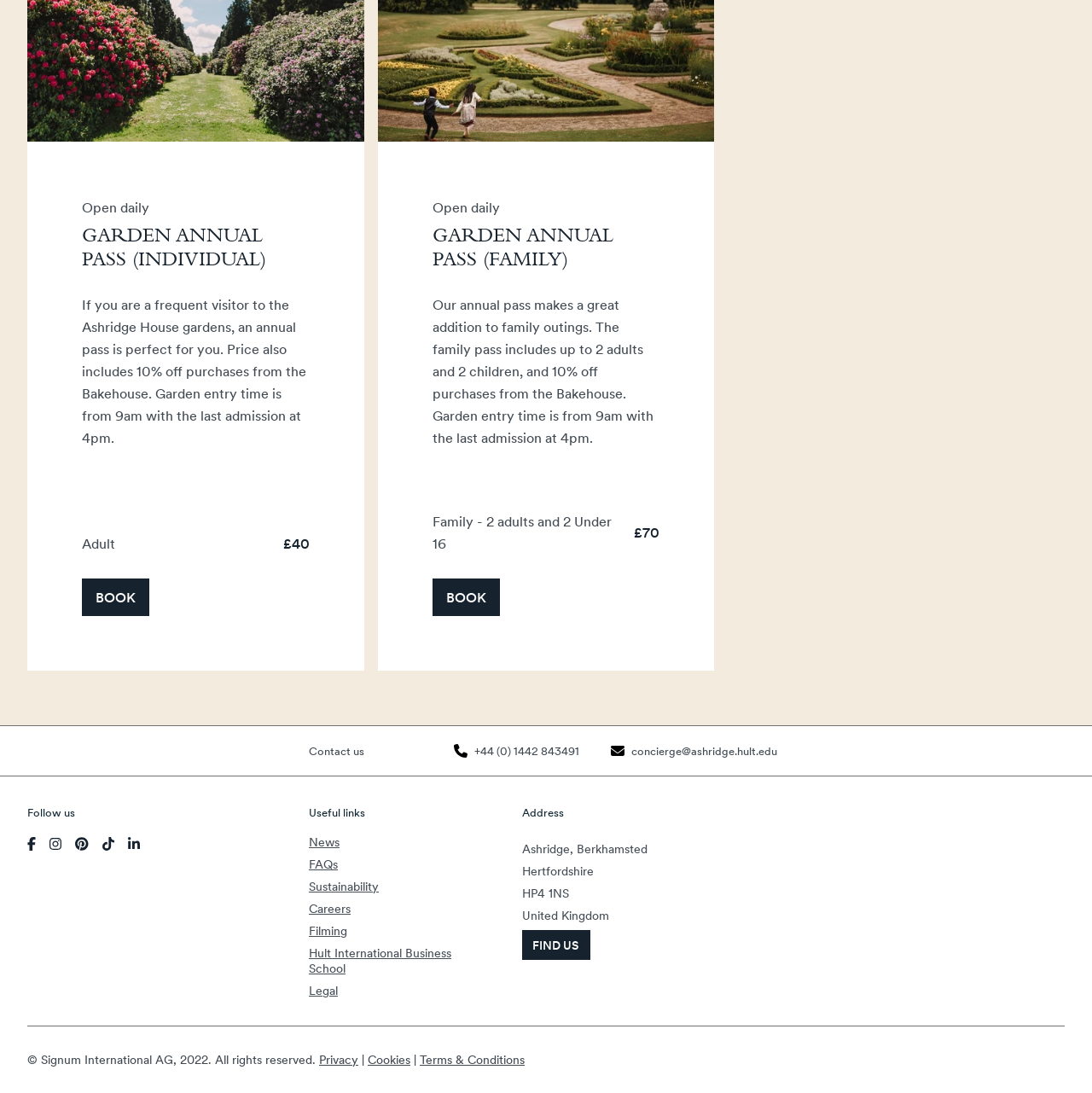Analyze the image and give a detailed response to the question:
What is the contact phone number?

The contact phone number can be found in the bottom section of the webpage, under the 'Contact us' heading. It is listed as '+44 (0) 1442 843491'.